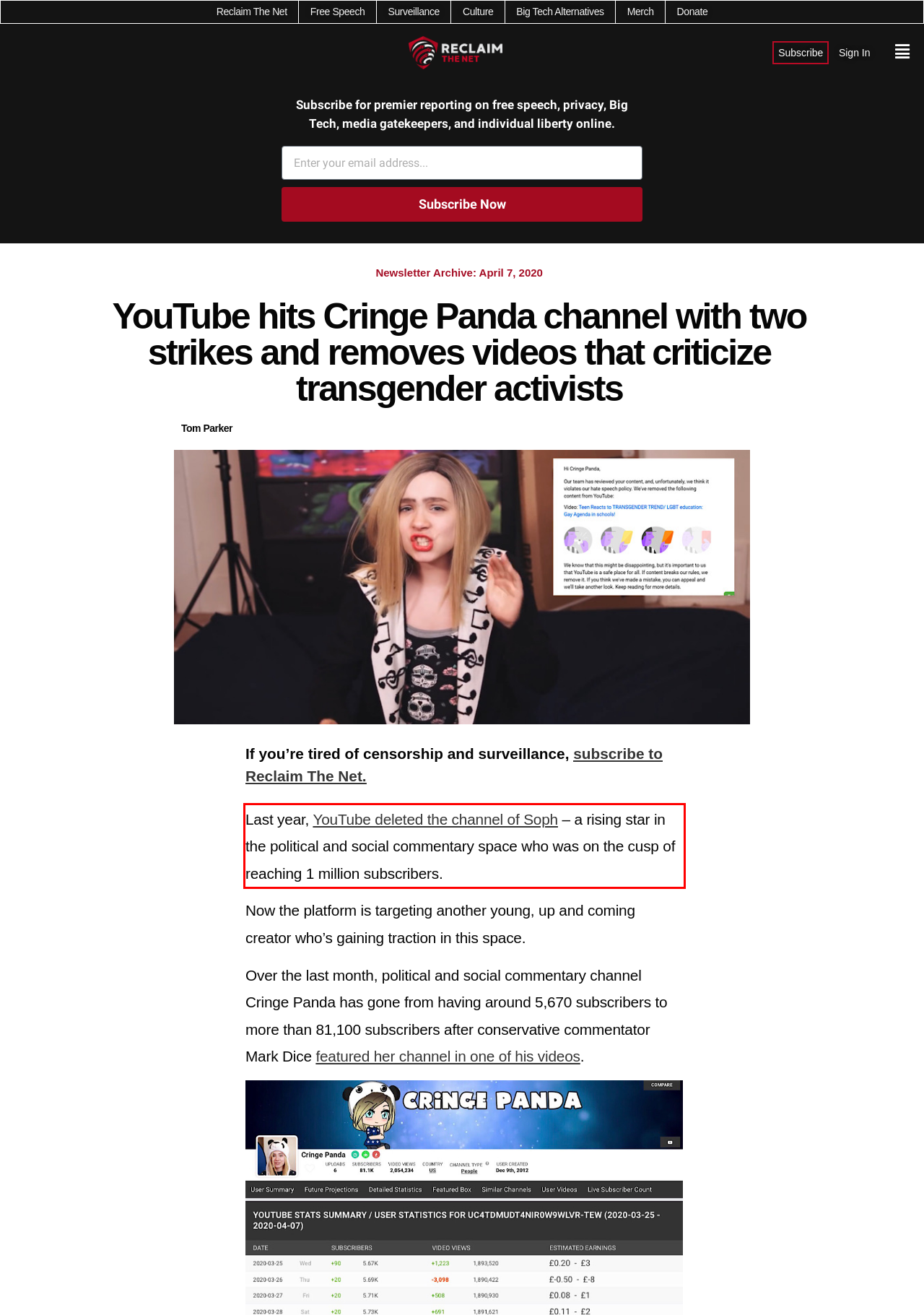Review the webpage screenshot provided, and perform OCR to extract the text from the red bounding box.

Last year, YouTube deleted the channel of Soph – a rising star in the political and social commentary space who was on the cusp of reaching 1 million subscribers.